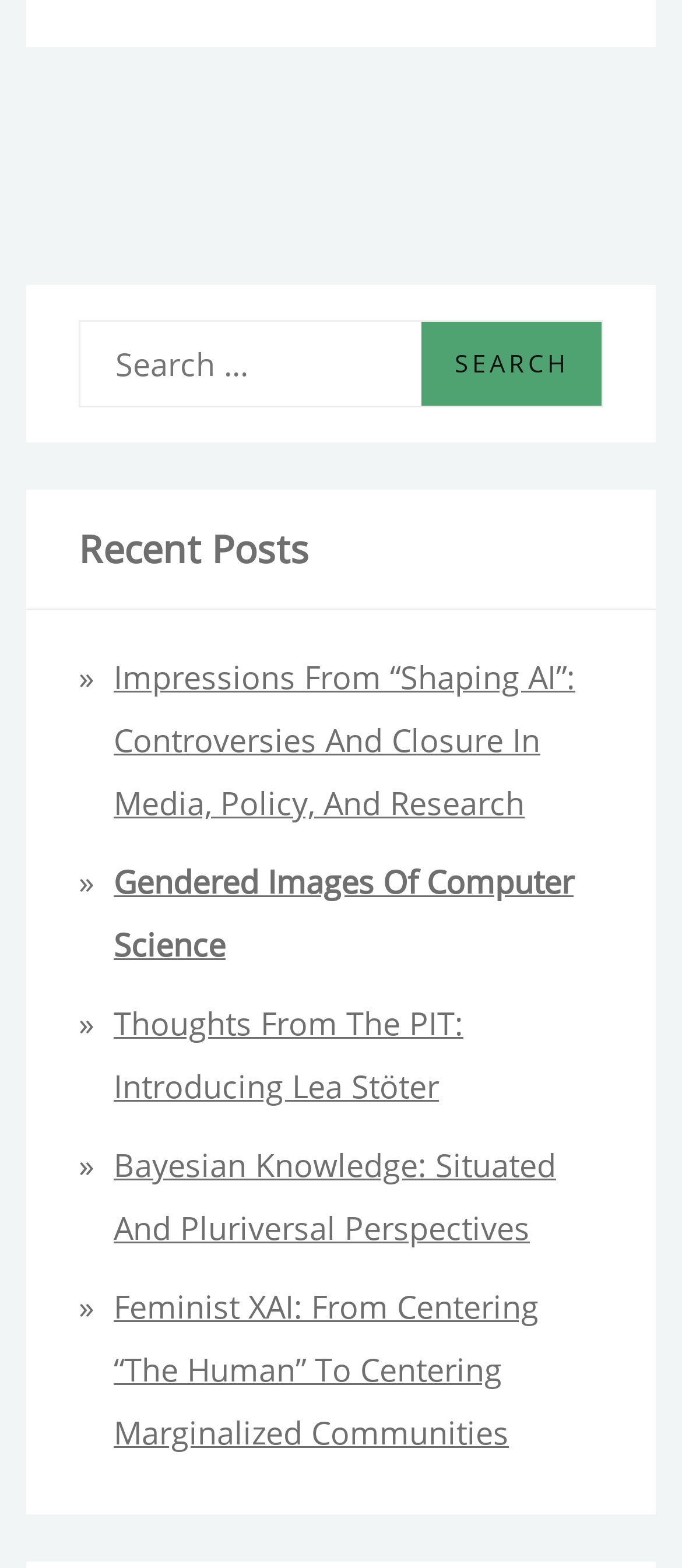Please specify the bounding box coordinates of the clickable region to carry out the following instruction: "read recent posts". The coordinates should be four float numbers between 0 and 1, in the format [left, top, right, bottom].

[0.038, 0.313, 0.962, 0.39]